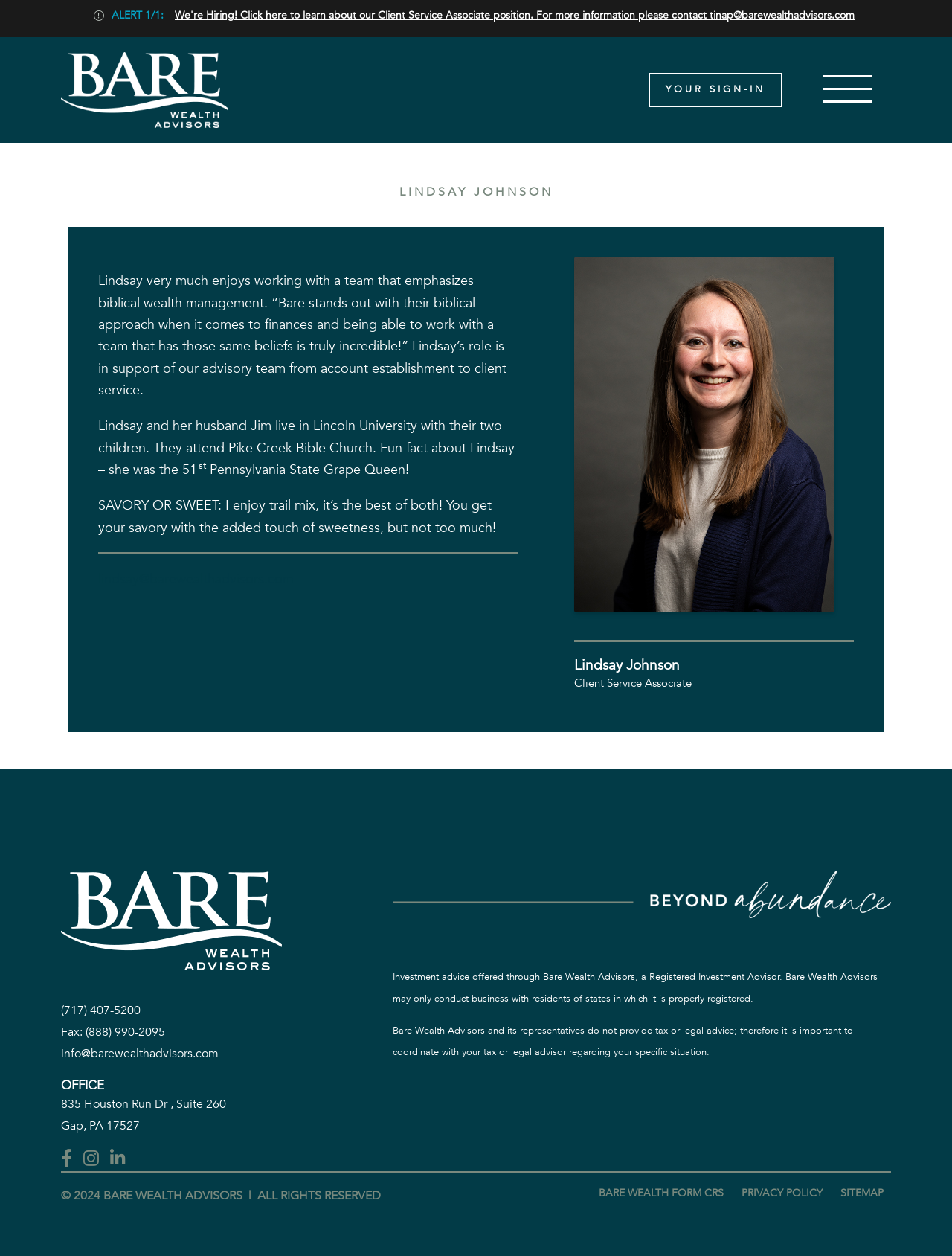Find the coordinates for the bounding box of the element with this description: "Bare Wealth Form CRS".

[0.621, 0.943, 0.768, 0.957]